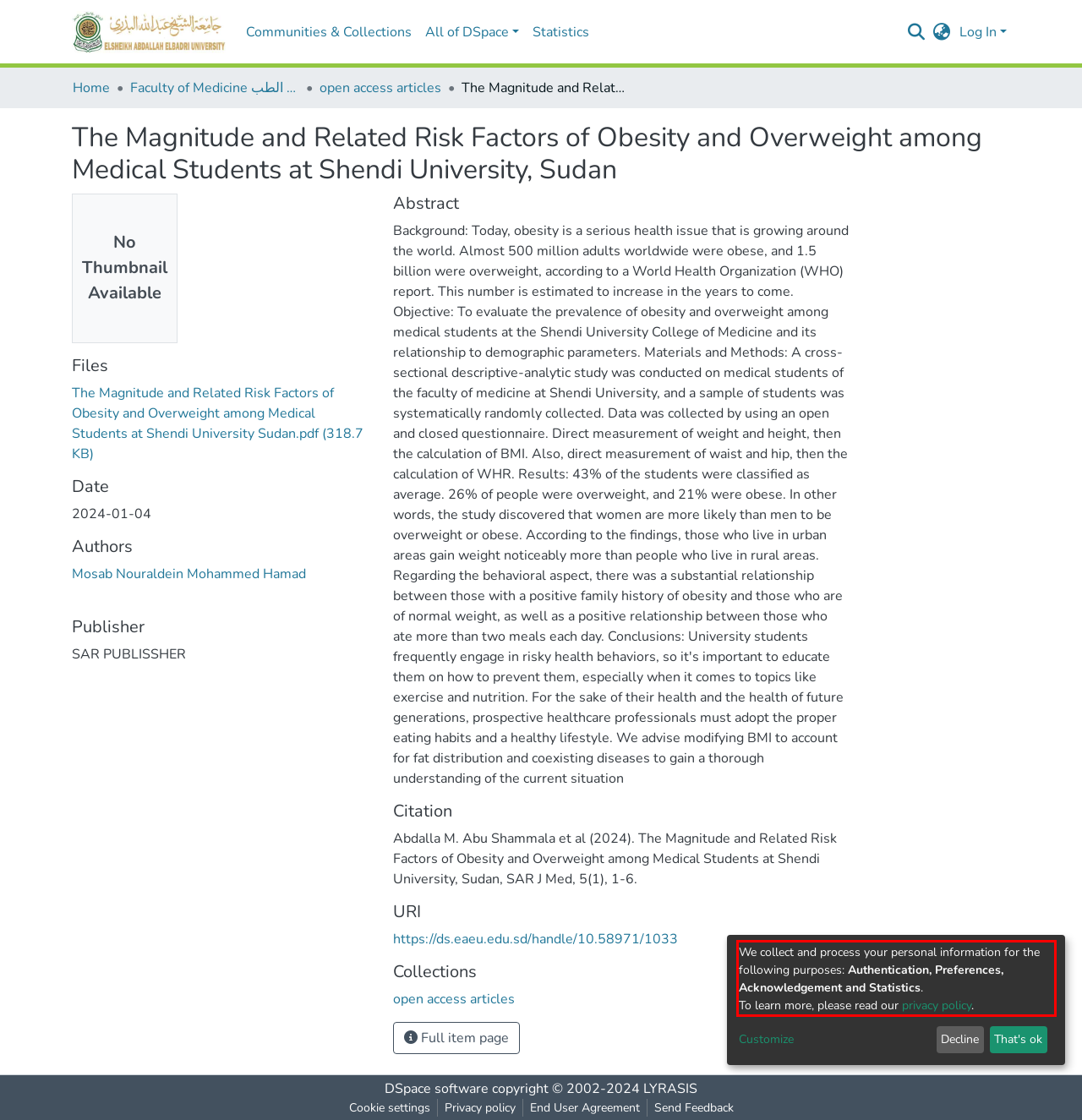With the given screenshot of a webpage, locate the red rectangle bounding box and extract the text content using OCR.

We collect and process your personal information for the following purposes: Authentication, Preferences, Acknowledgement and Statistics. To learn more, please read our privacy policy.